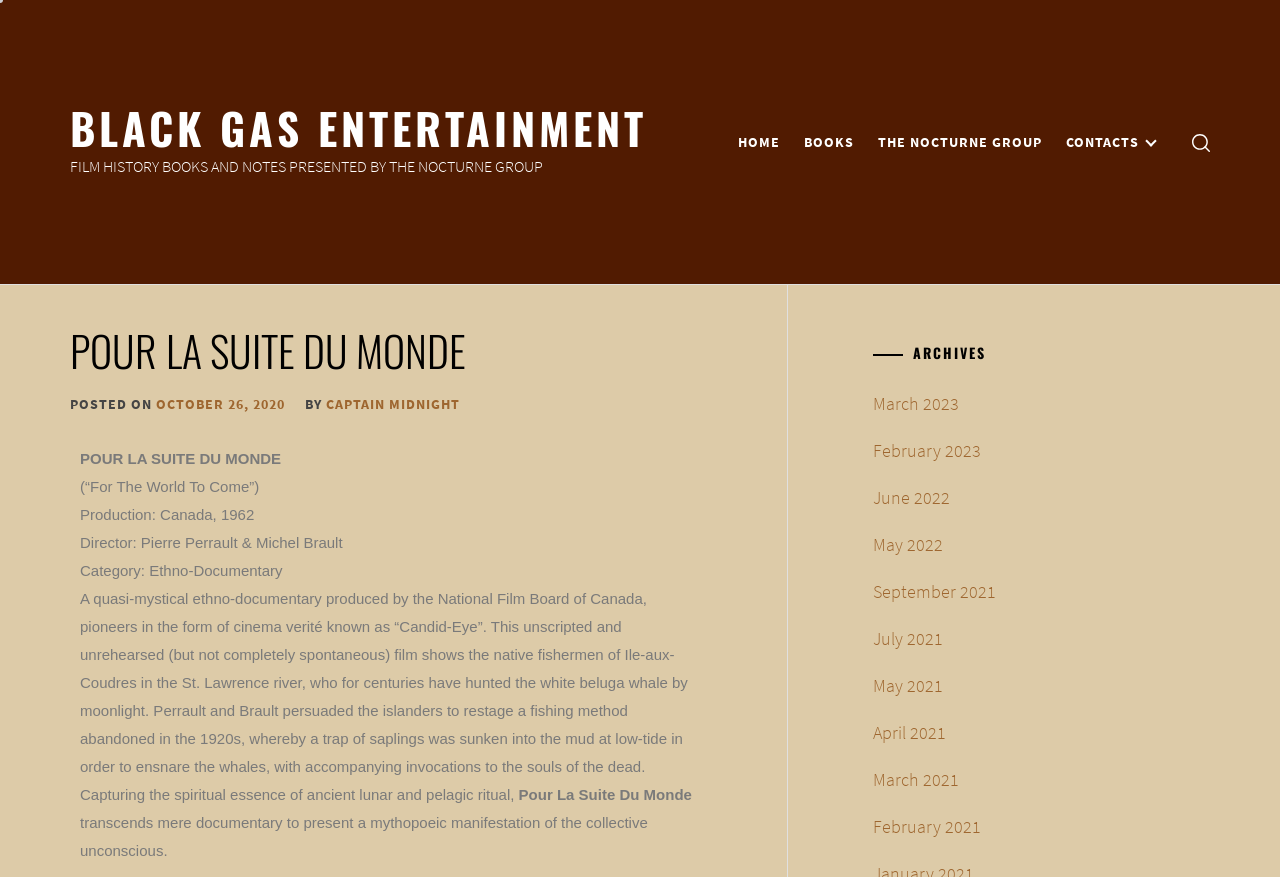What is the category of the film?
Provide a short answer using one word or a brief phrase based on the image.

Ethno-Documentary